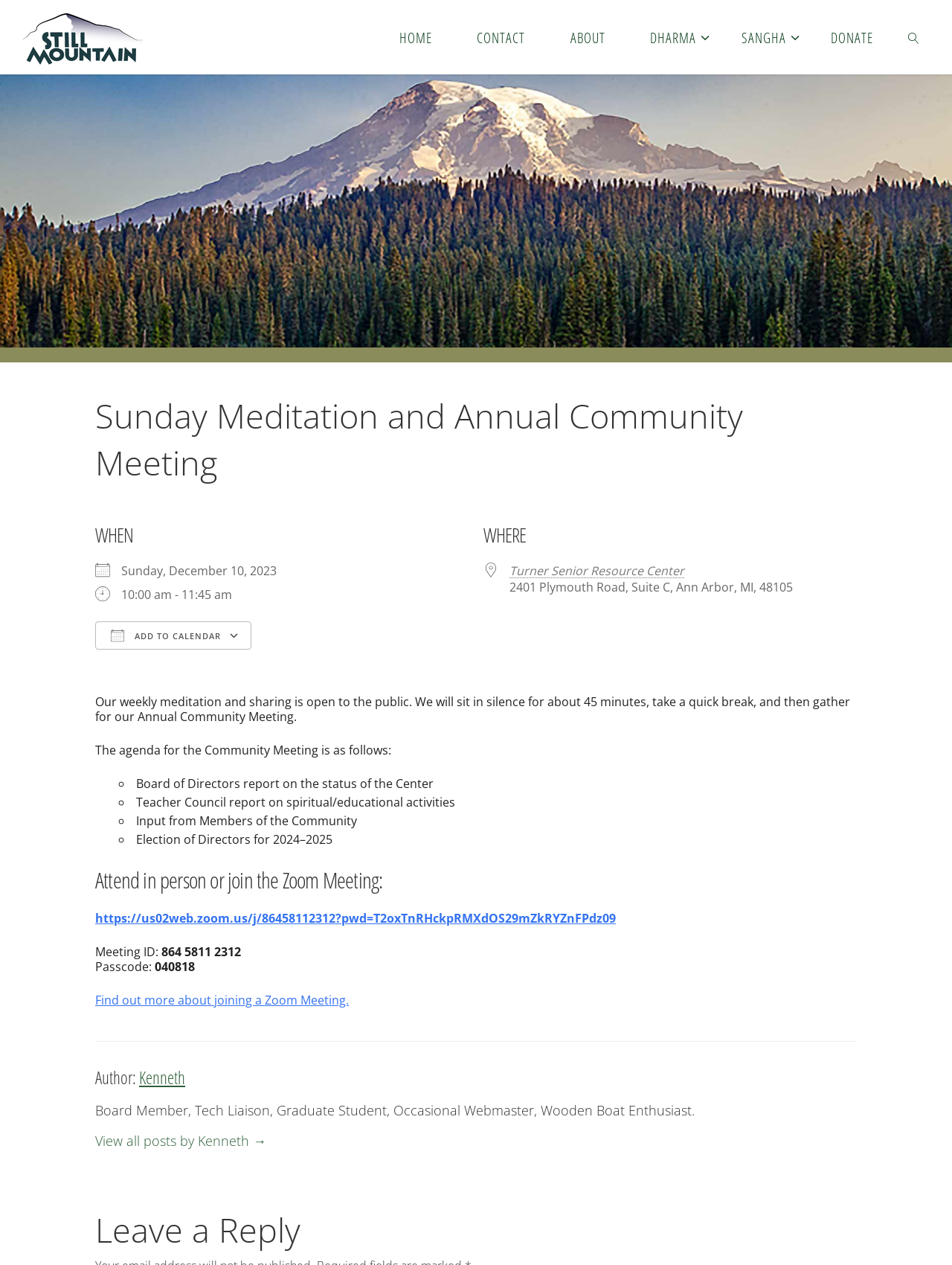Locate the bounding box coordinates of the UI element described by: "Add To Calendar". Provide the coordinates as four float numbers between 0 and 1, formatted as [left, top, right, bottom].

[0.1, 0.491, 0.264, 0.514]